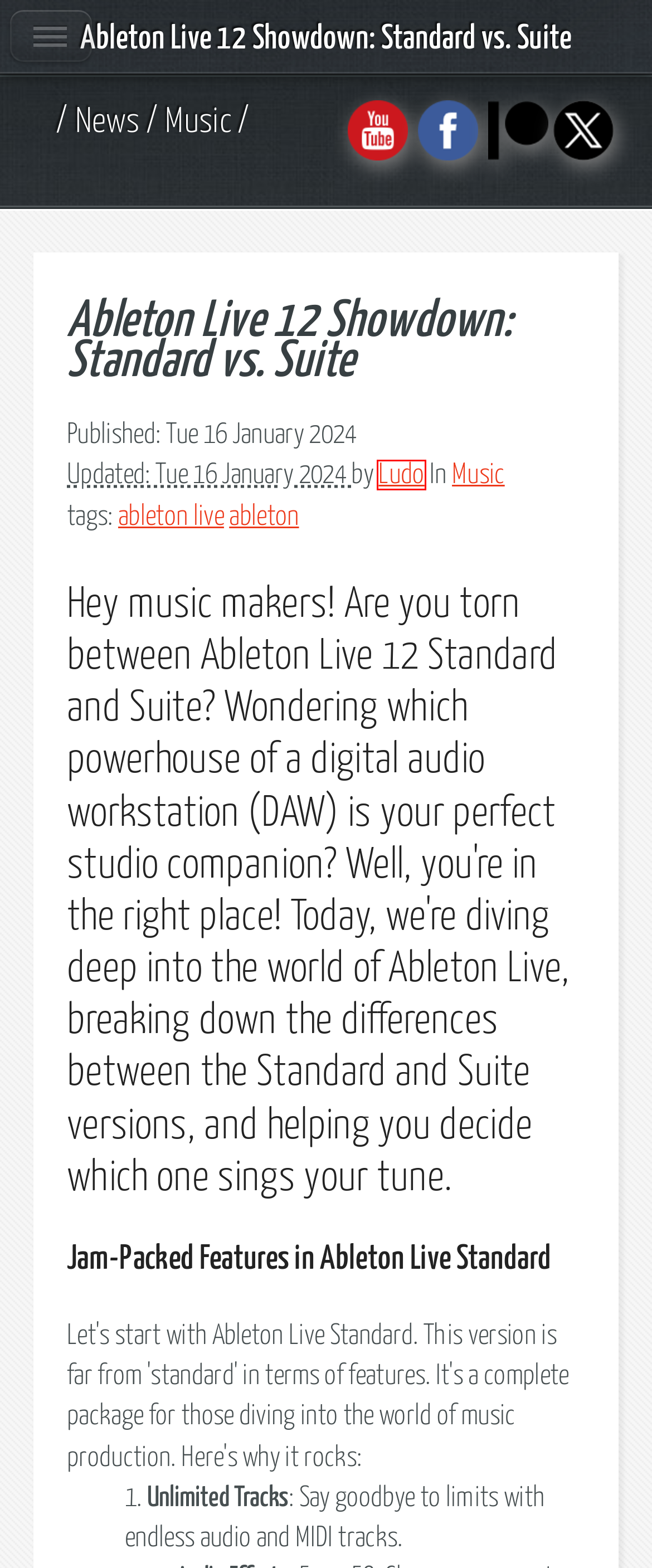With the provided screenshot showing a webpage and a red bounding box, determine which webpage description best fits the new page that appears after clicking the element inside the red box. Here are the options:
A. SHLD Music Prod and Marketing - Ludo
B. How to make your own MIDI Chord Pack
C. Should I upgrade to Ableton Live 12?
D. How to Fix Recording latency in Ableton Live?
E. SHLD Music Prod and Marketing - Misc
F. Roland MC-101 effects and live performance guide
G. SHLD Music Prod and Marketing - ableton live
H. SHLD Music Prod and Marketing - ableton

A